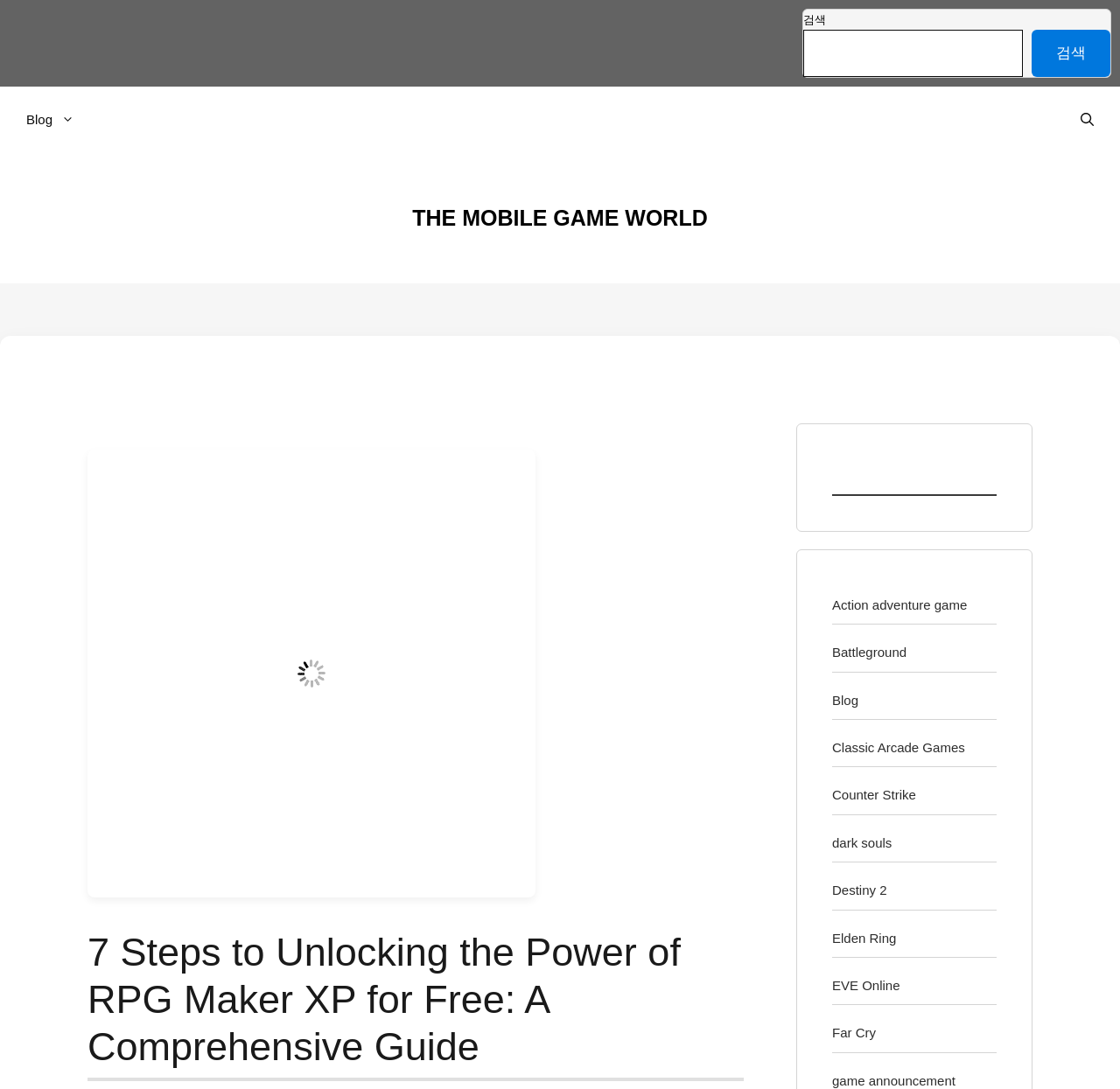Please find and generate the text of the main heading on the webpage.

7 Steps to Unlocking the Power of RPG Maker XP for Free: A Comprehensive Guide